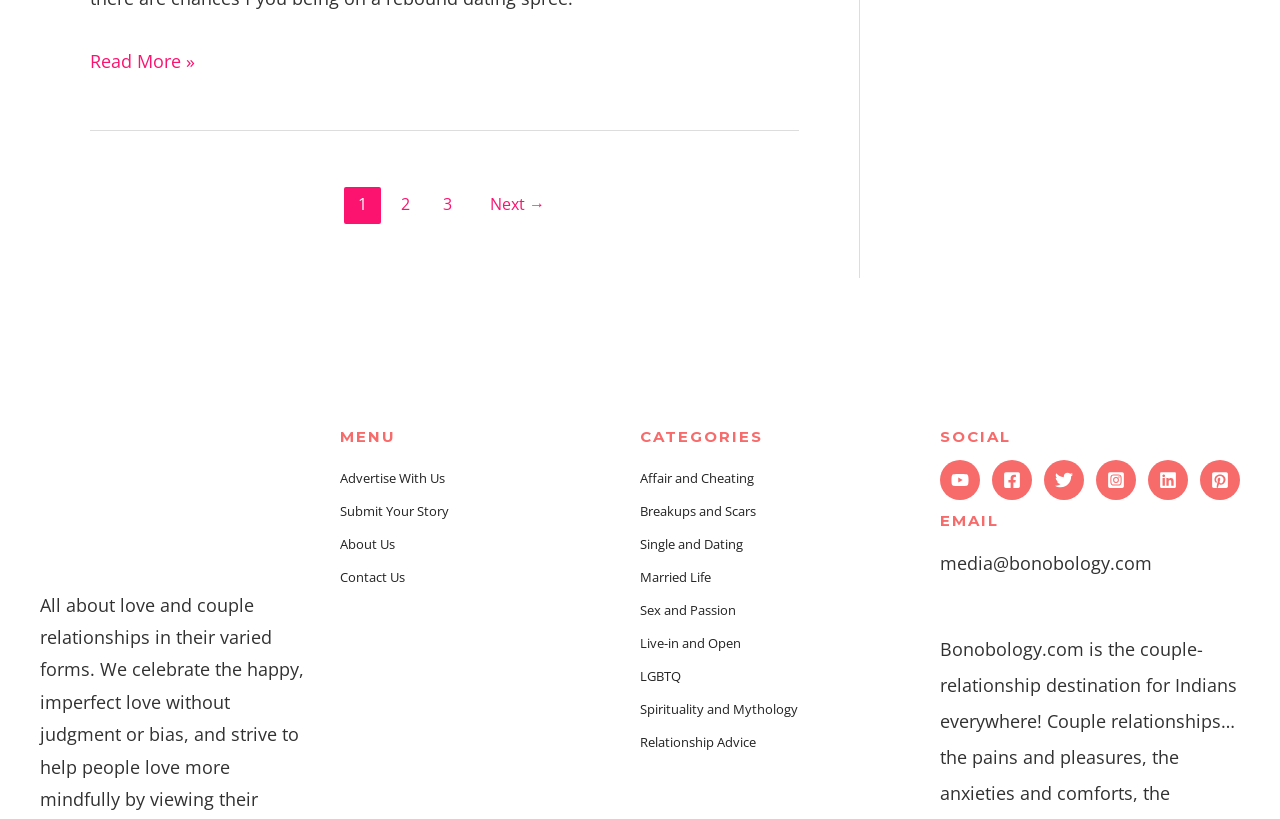Please specify the coordinates of the bounding box for the element that should be clicked to carry out this instruction: "Go to page 2". The coordinates must be four float numbers between 0 and 1, formatted as [left, top, right, bottom].

[0.302, 0.228, 0.331, 0.273]